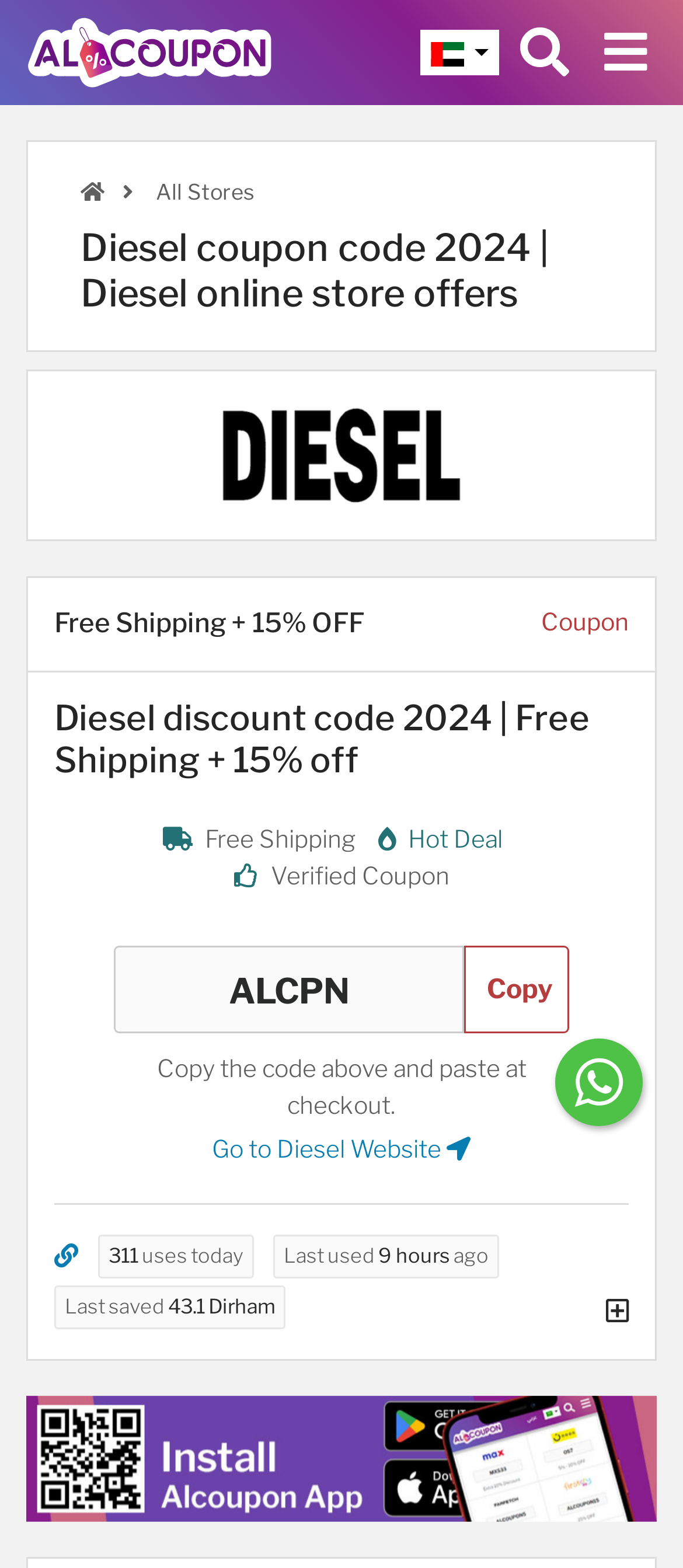How many people used the coupon today?
Kindly offer a detailed explanation using the data available in the image.

The number of people who used the coupon today is mentioned in the StaticText element '311' which is located at the bottom of the webpage, indicating that 311 people have used the coupon today.